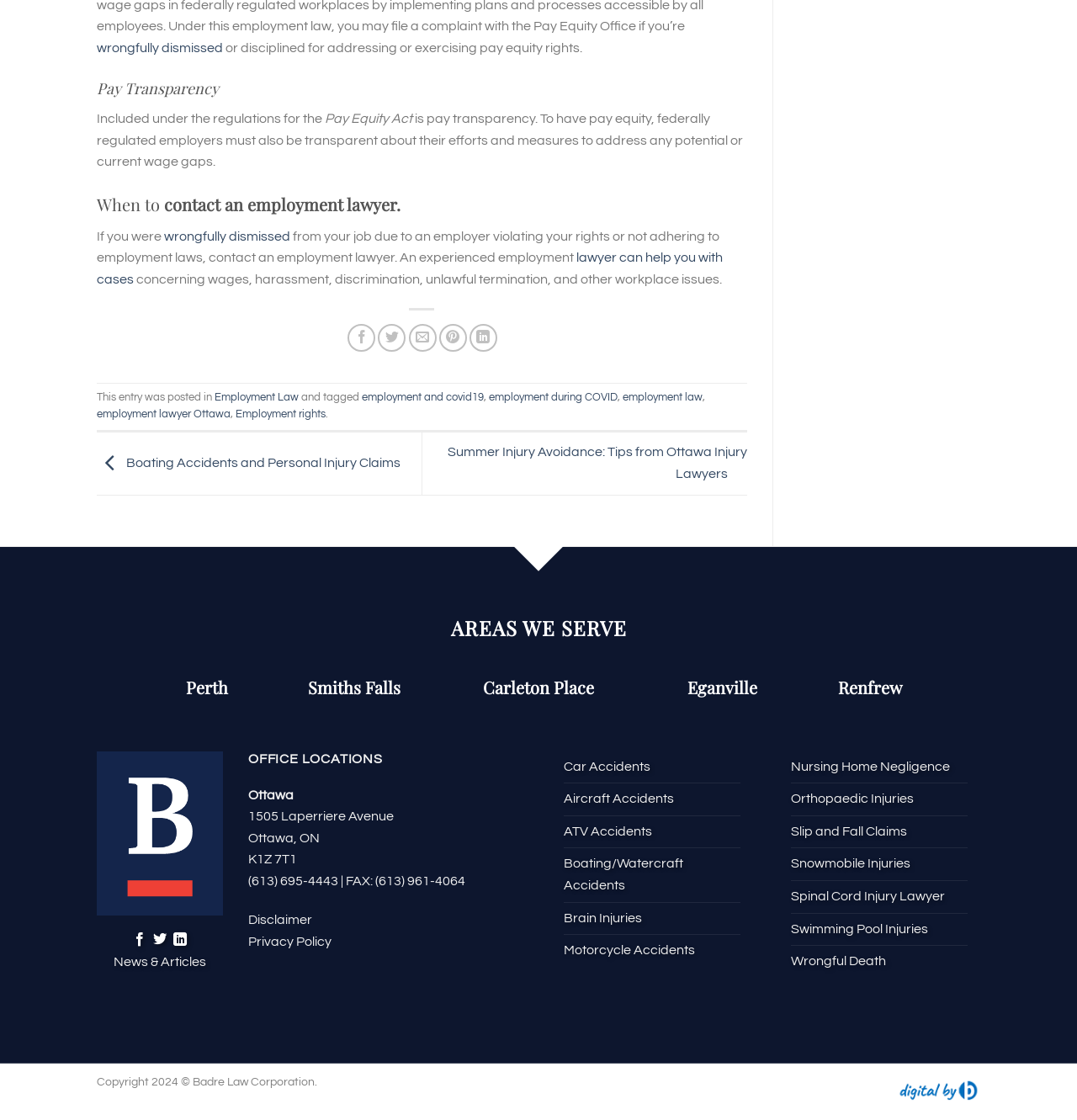Locate the bounding box of the UI element described in the following text: "alt="Digital Marketing by Blueprinted"".

[0.832, 0.967, 0.91, 0.978]